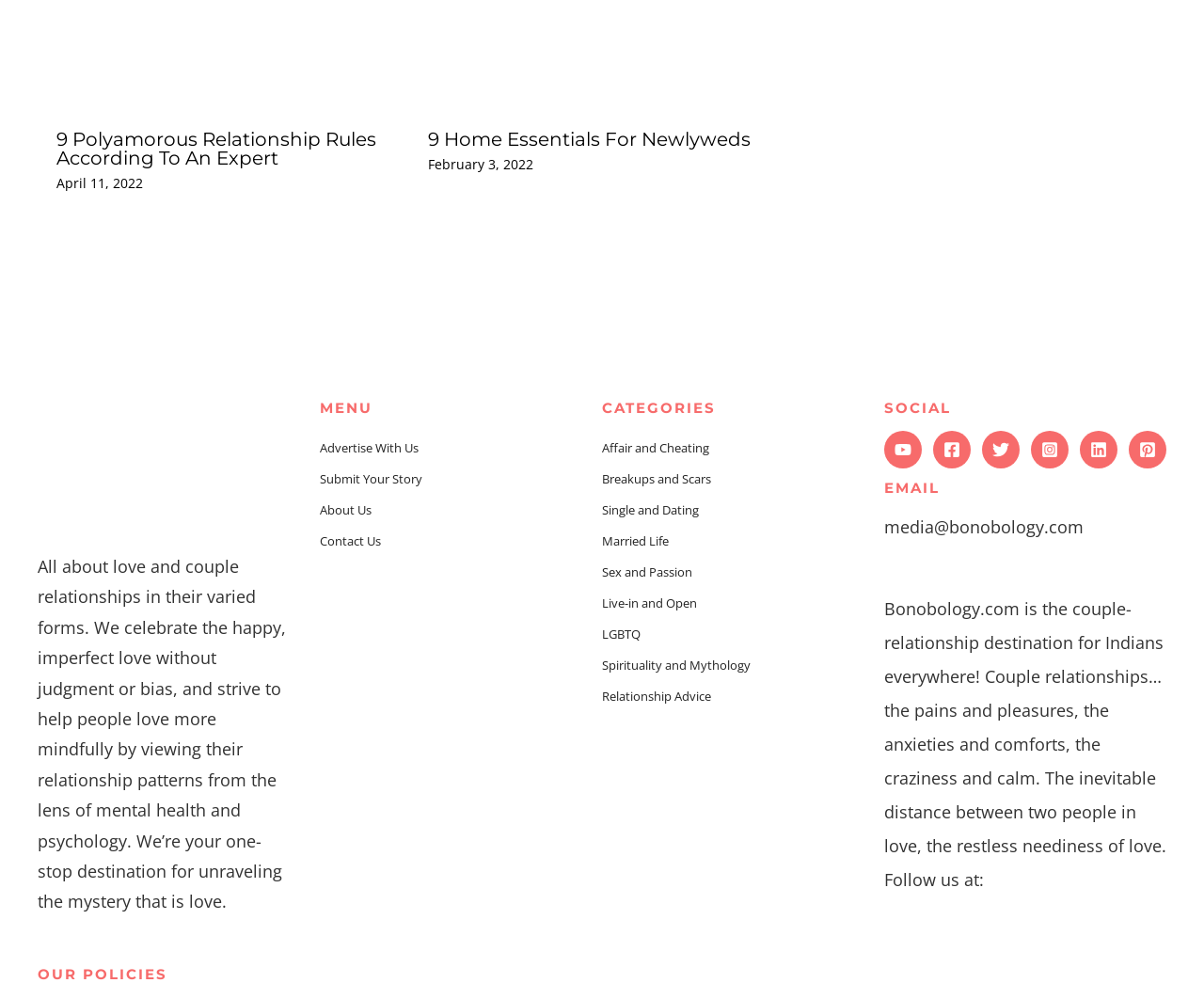Provide the bounding box coordinates of the section that needs to be clicked to accomplish the following instruction: "View the article about home essentials for newlyweds."

[0.355, 0.002, 0.645, 0.025]